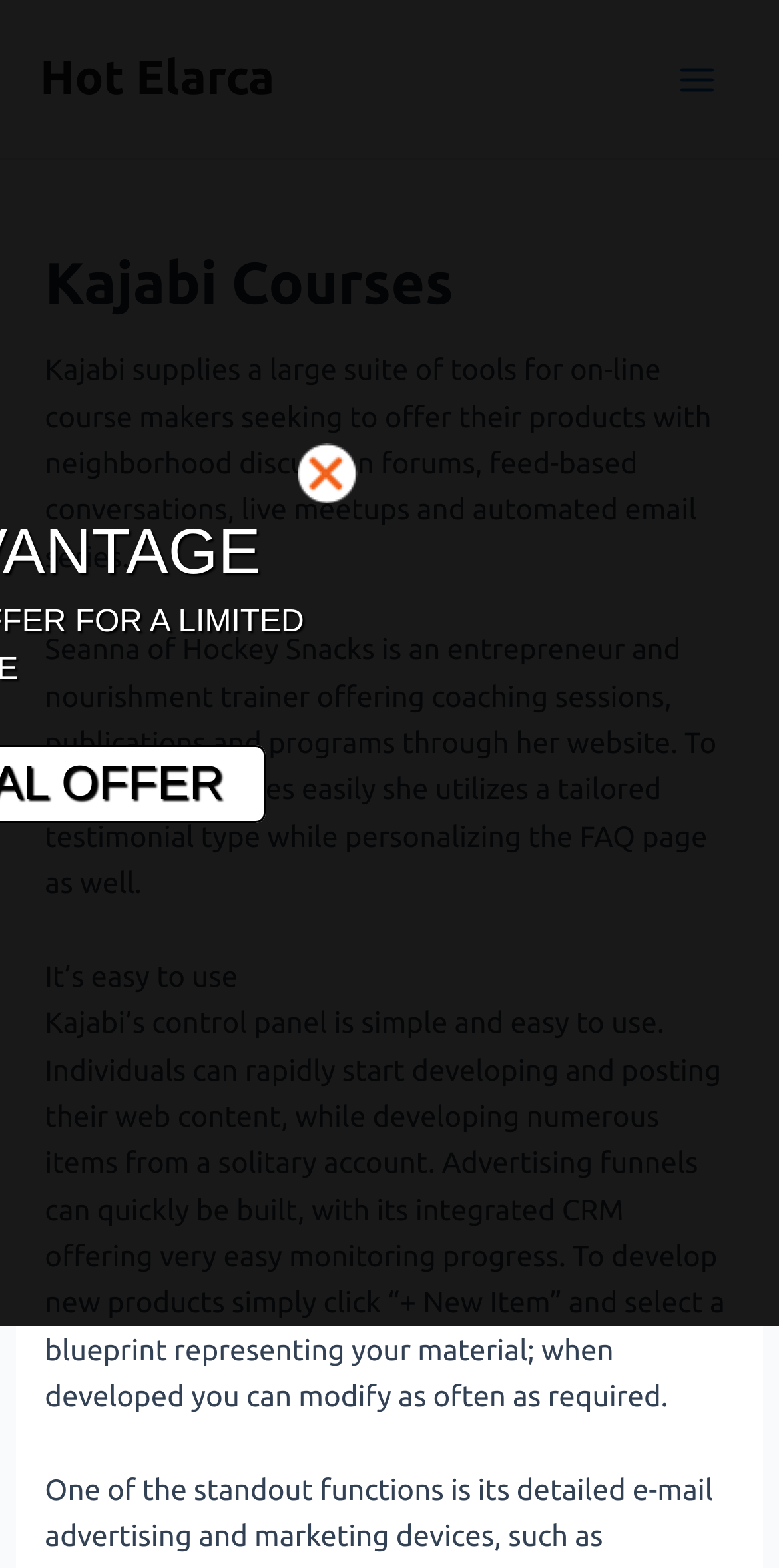Convey a detailed summary of the webpage, mentioning all key elements.

The webpage is about Kajabi Courses, with a main header titled "Kajabi Courses" at the top left of the page. Below the header, there is a brief description of Kajabi, stating that it provides a suite of tools for online course creators, including features such as discussion forums, conversations, live meetups, and automated email series.

To the right of the header, there is an image, and below the image, there are three paragraphs of text. The first paragraph describes a user, Seanna of Hockey Snacks, who uses Kajabi to offer coaching sessions, publications, and programs on her website. The second paragraph is a brief testimonial, stating that Kajabi is easy to use. The third and longest paragraph explains the ease of use of Kajabi's control panel, where users can quickly start creating and posting web content, building multiple products from a single account, and creating advertising funnels with its integrated CRM.

At the top right of the page, there is a button labeled "Main Menu" with an icon, and to the left of the button, there is a link labeled "Hot Elarca". There is another link at the middle of the page, but it does not have a label.